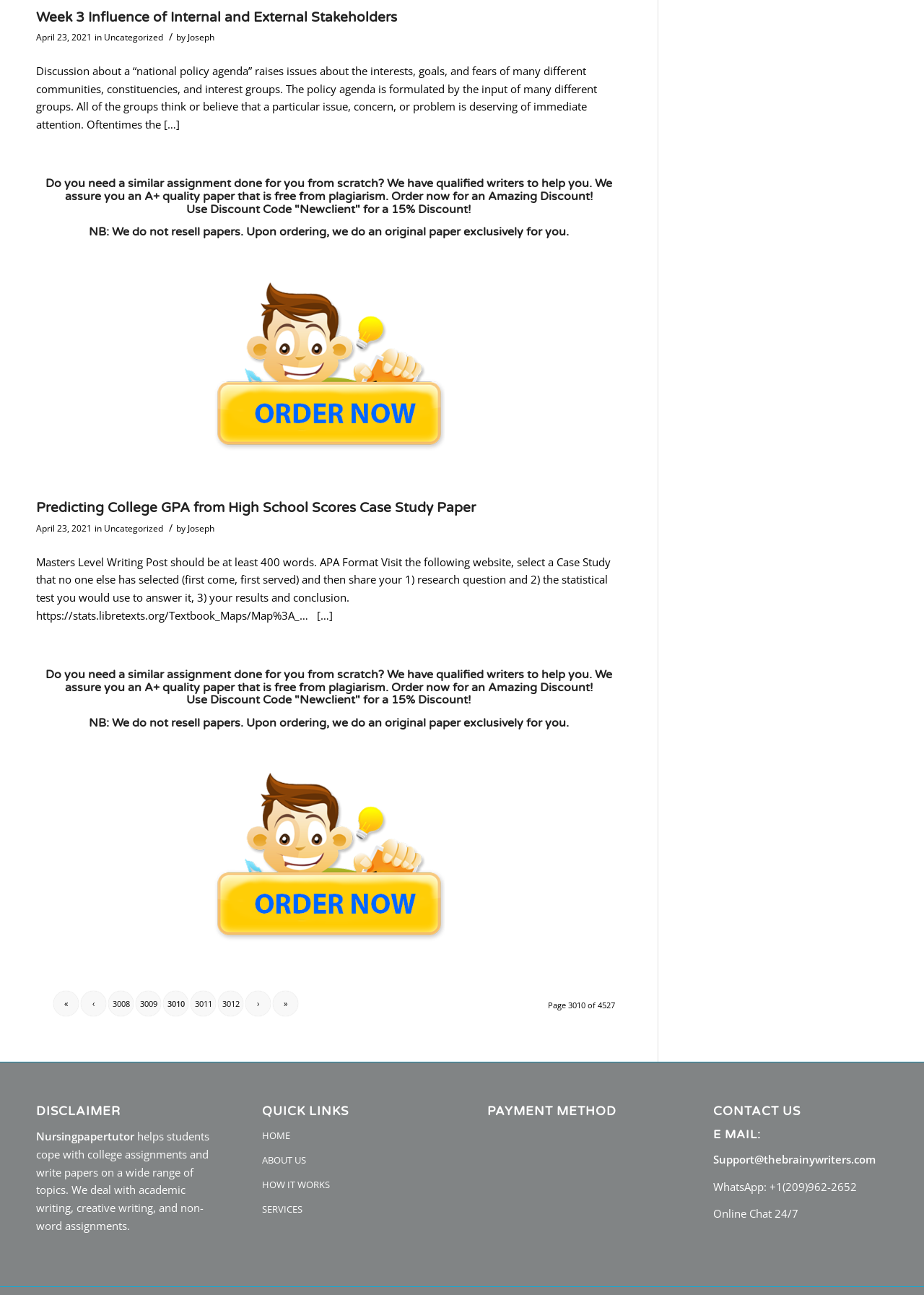Determine the bounding box coordinates (top-left x, top-left y, bottom-right x, bottom-right y) of the UI element described in the following text: HOW IT WORKS

[0.283, 0.906, 0.472, 0.924]